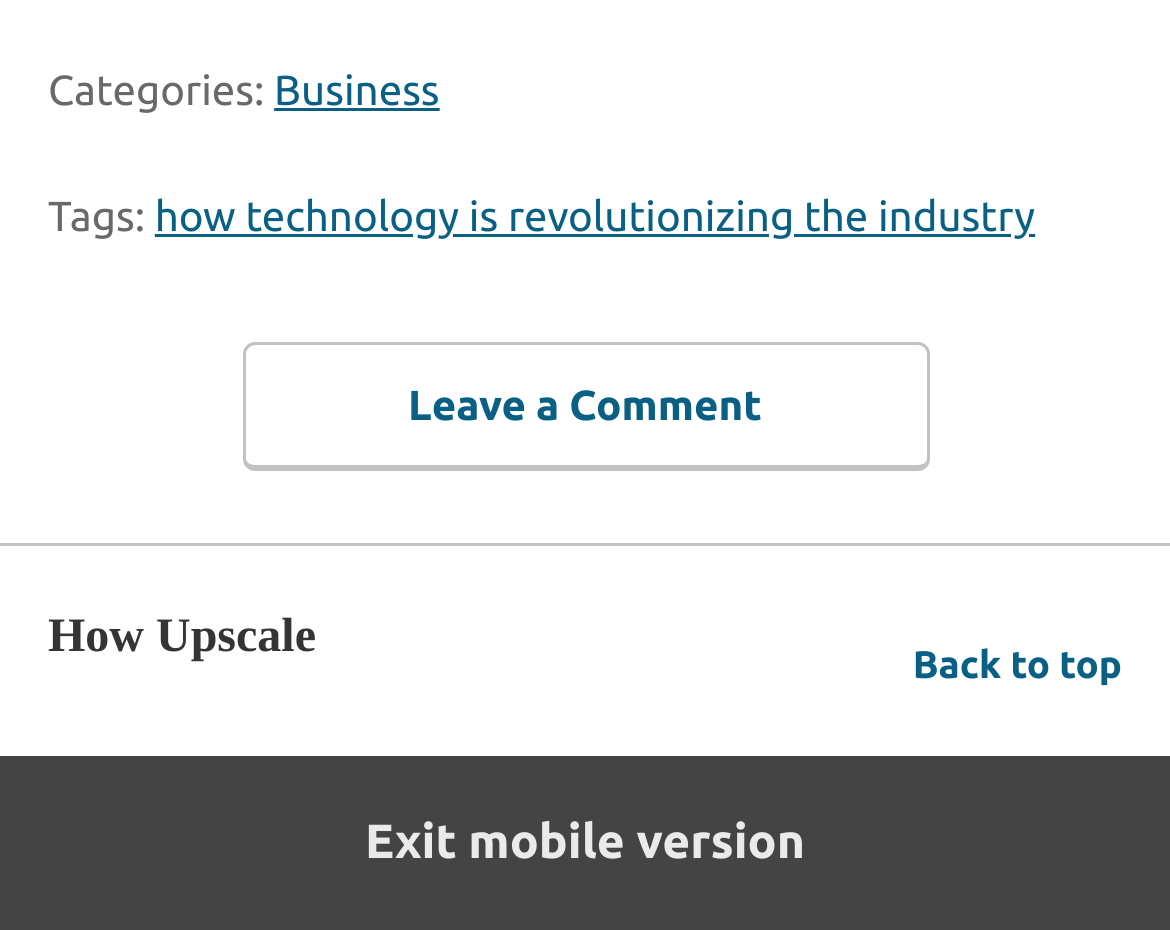What is the position of the 'Tags:' label?
Please answer using one word or phrase, based on the screenshot.

Above the 'how technology is revolutionizing the industry' link